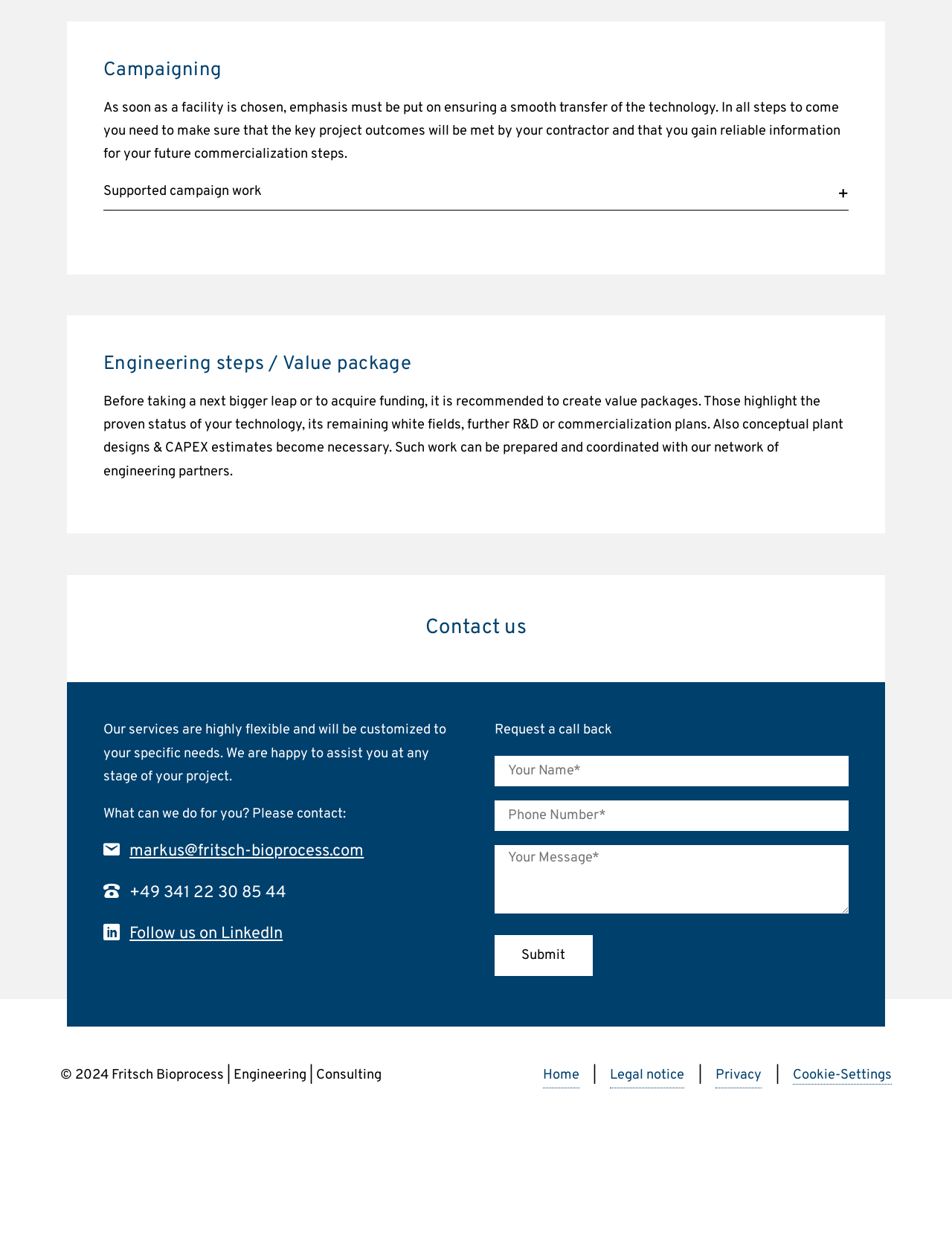Please provide a brief answer to the question using only one word or phrase: 
What is the purpose of creating value packages?

Highlight technology status